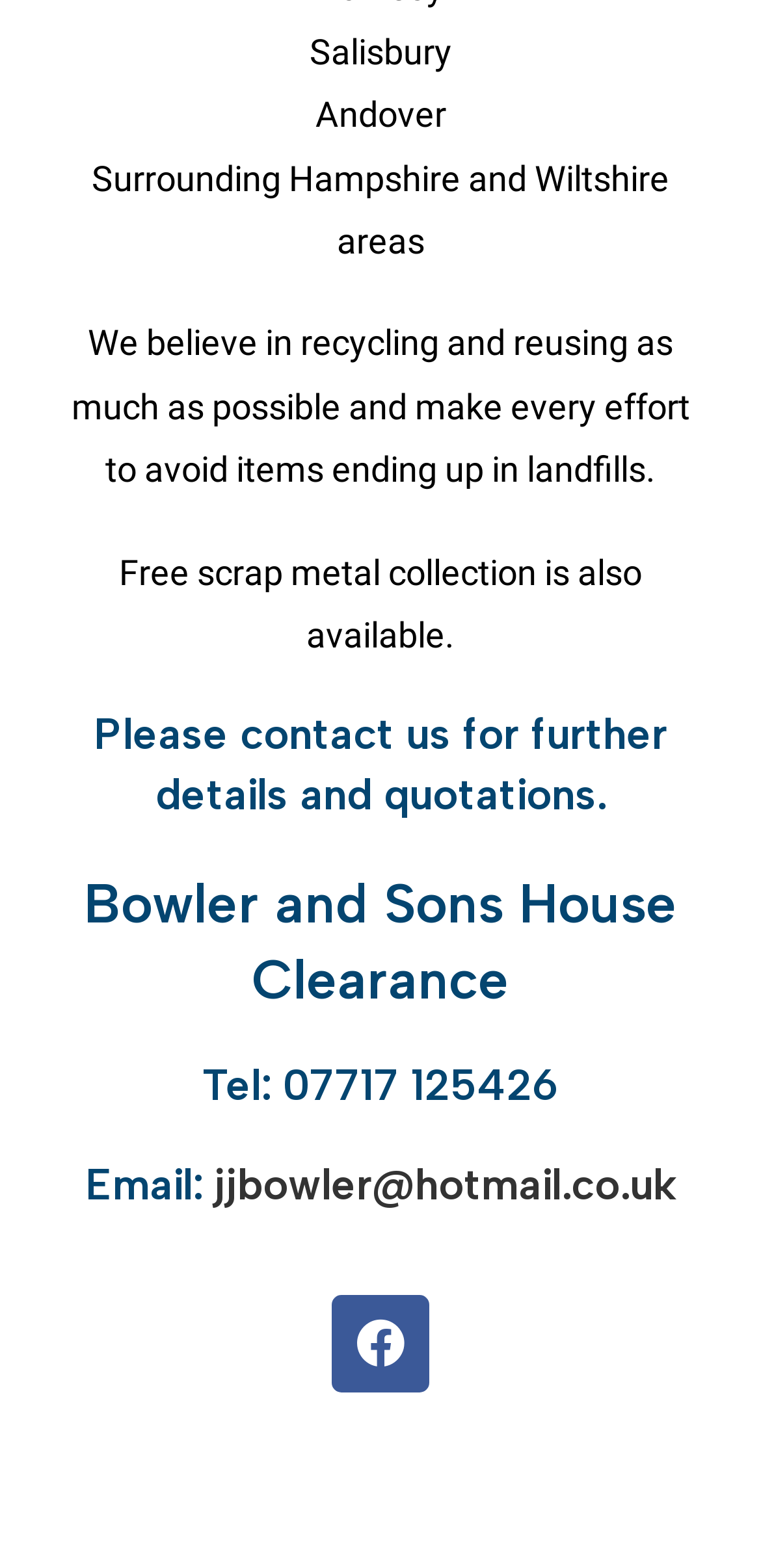Answer the question using only a single word or phrase: 
What areas does Bowler and Sons House Clearance serve?

Salisbury, Andover, Hampshire, Wiltshire